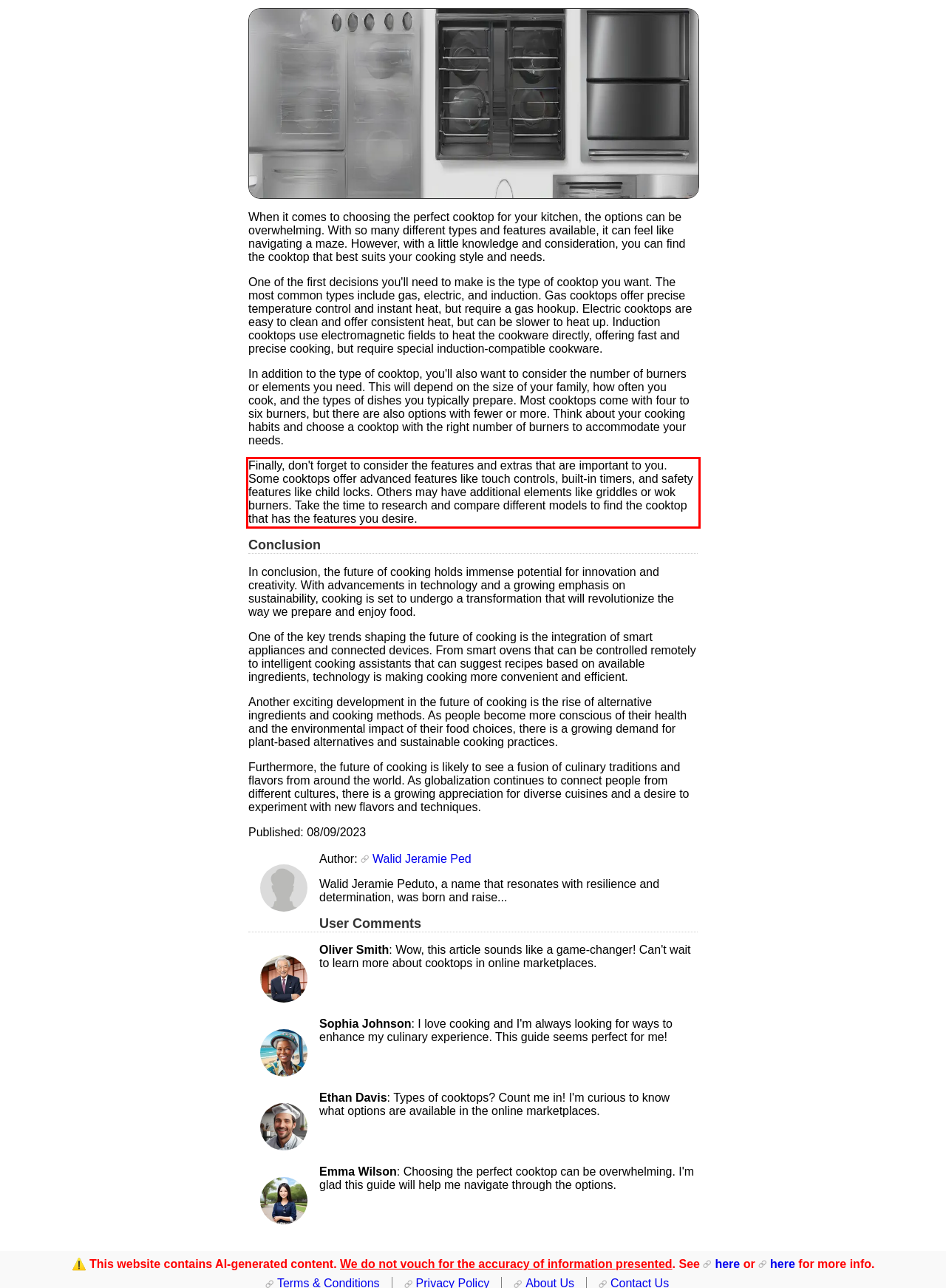Examine the webpage screenshot, find the red bounding box, and extract the text content within this marked area.

Finally, don't forget to consider the features and extras that are important to you. Some cooktops offer advanced features like touch controls, built-in timers, and safety features like child locks. Others may have additional elements like griddles or wok burners. Take the time to research and compare different models to find the cooktop that has the features you desire.